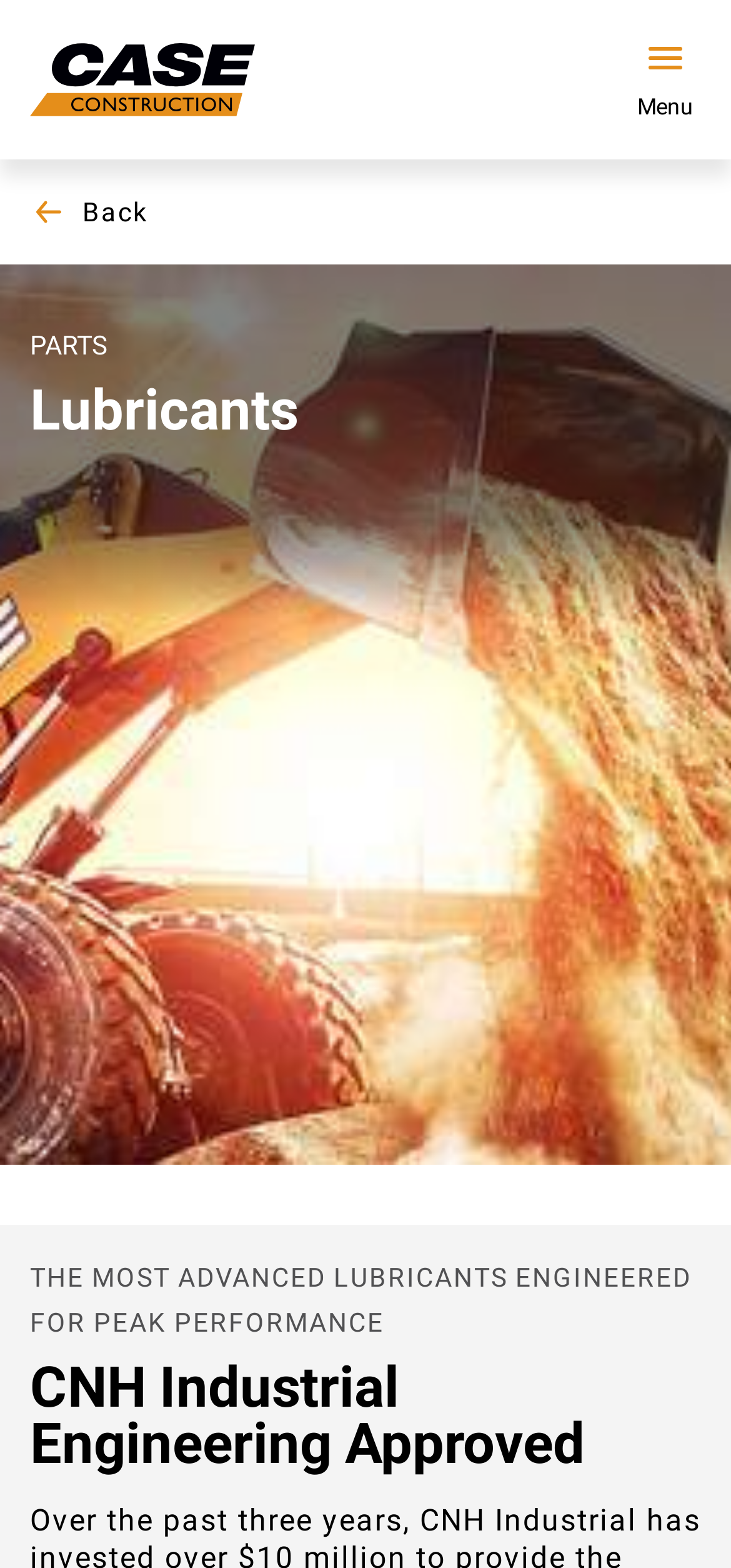Find the bounding box coordinates of the clickable element required to execute the following instruction: "Open the navigation menu". Provide the coordinates as four float numbers between 0 and 1, i.e., [left, top, right, bottom].

[0.821, 0.0, 1.0, 0.102]